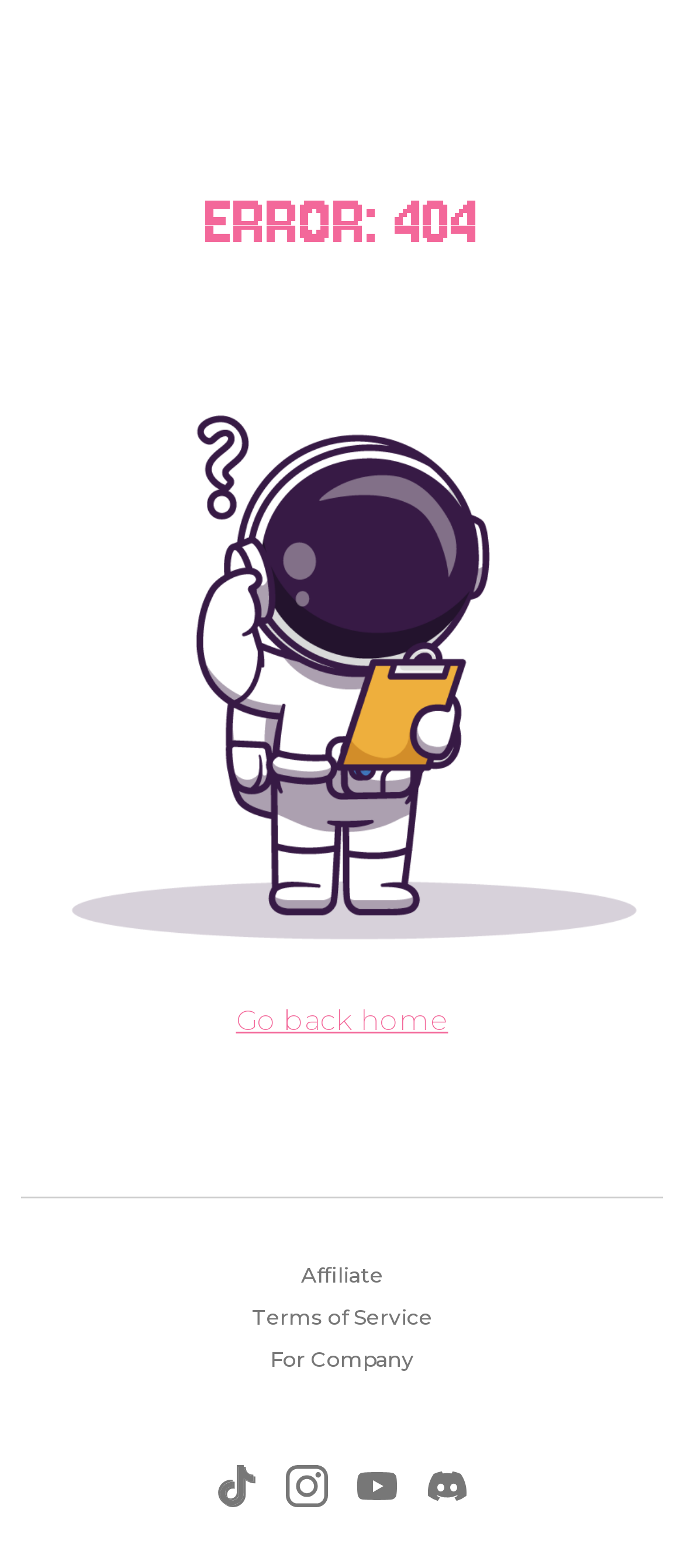What is the vertical position of the 'Terms of Service' link?
Look at the image and construct a detailed response to the question.

The 'Terms of Service' link is located in the middle of the page, vertically, as its y1 and y2 coordinates (0.827, 0.854) are between those of the error message and the images at the bottom.